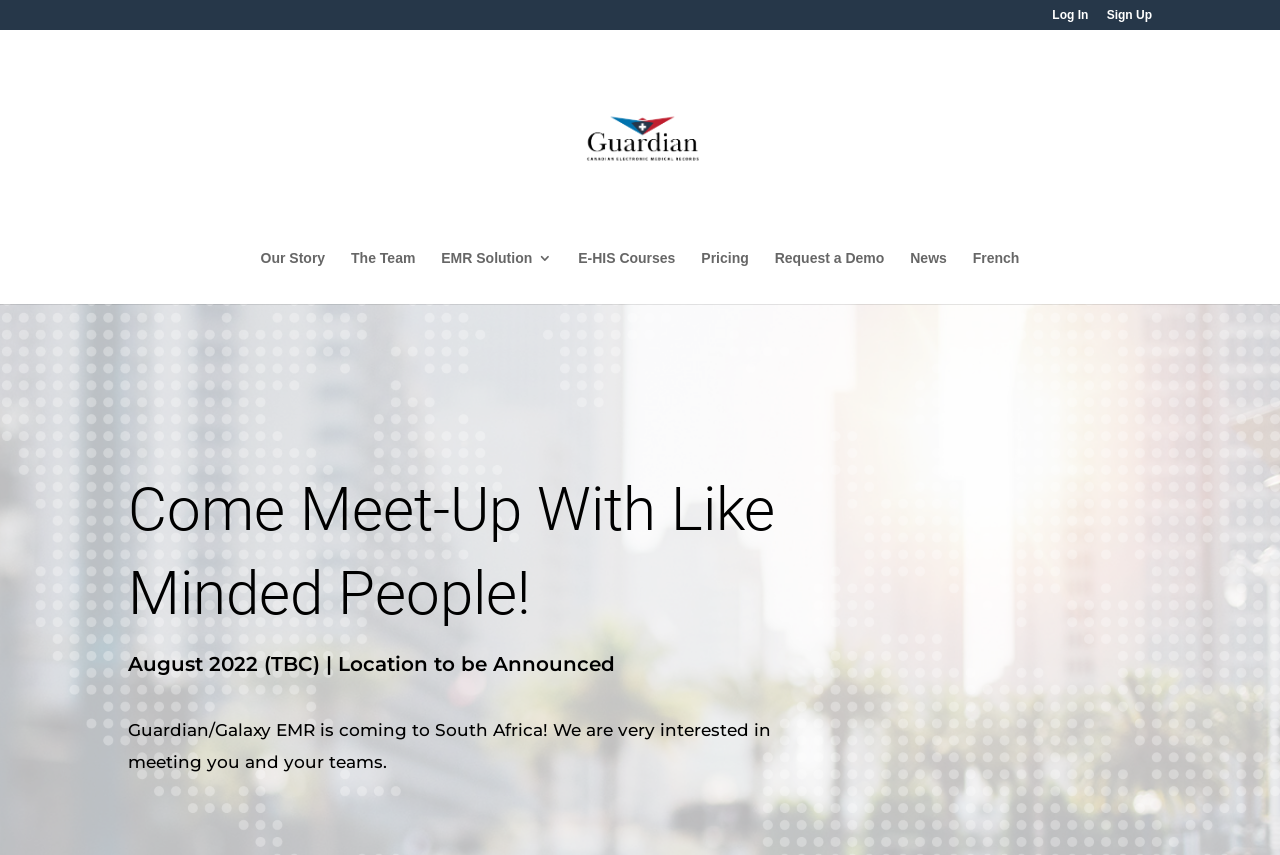Select the bounding box coordinates of the element I need to click to carry out the following instruction: "Switch to French".

[0.76, 0.294, 0.796, 0.356]